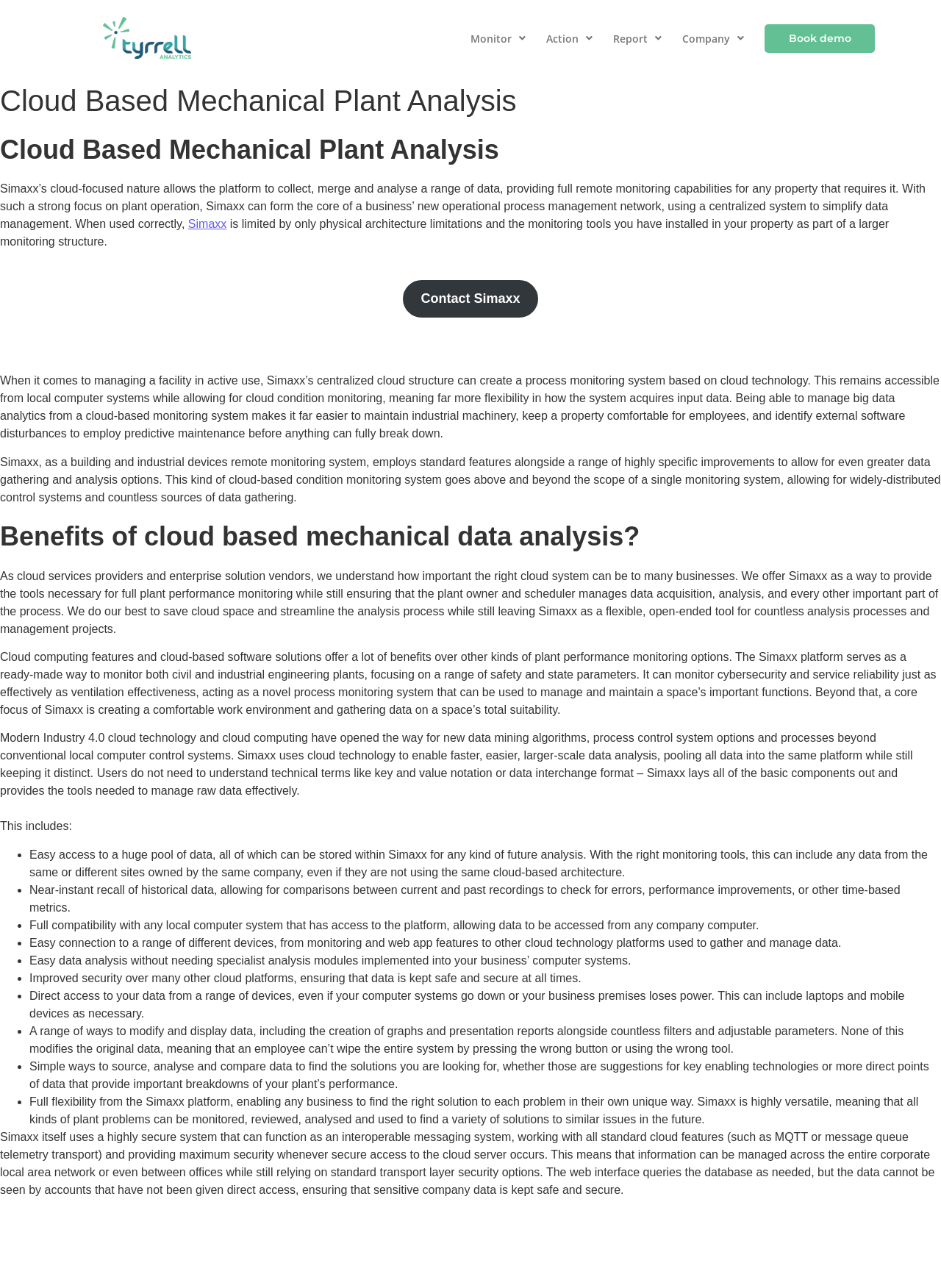Provide a short answer using a single word or phrase for the following question: 
What is the benefit of cloud-based mechanical data analysis?

Easy access to a huge pool of data